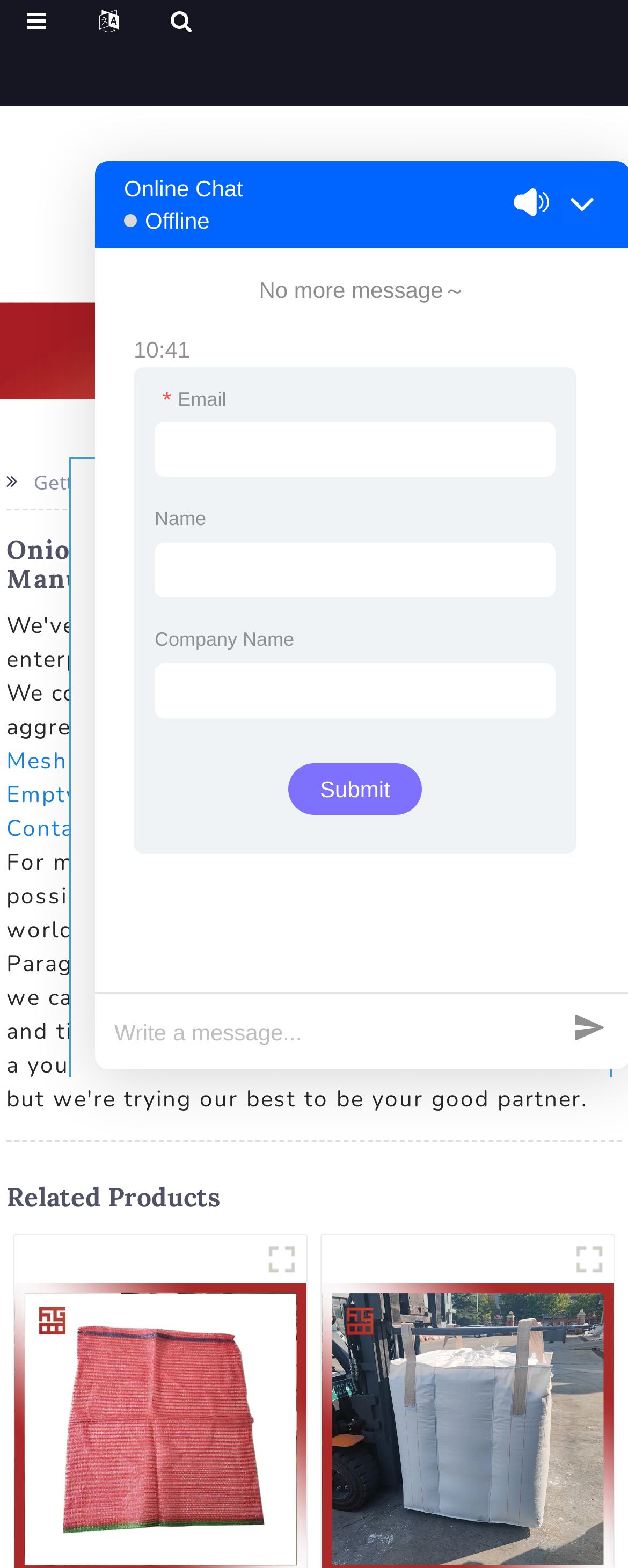Please respond in a single word or phrase: 
What is the purpose of the 'Related Products' section?

Showcase similar products